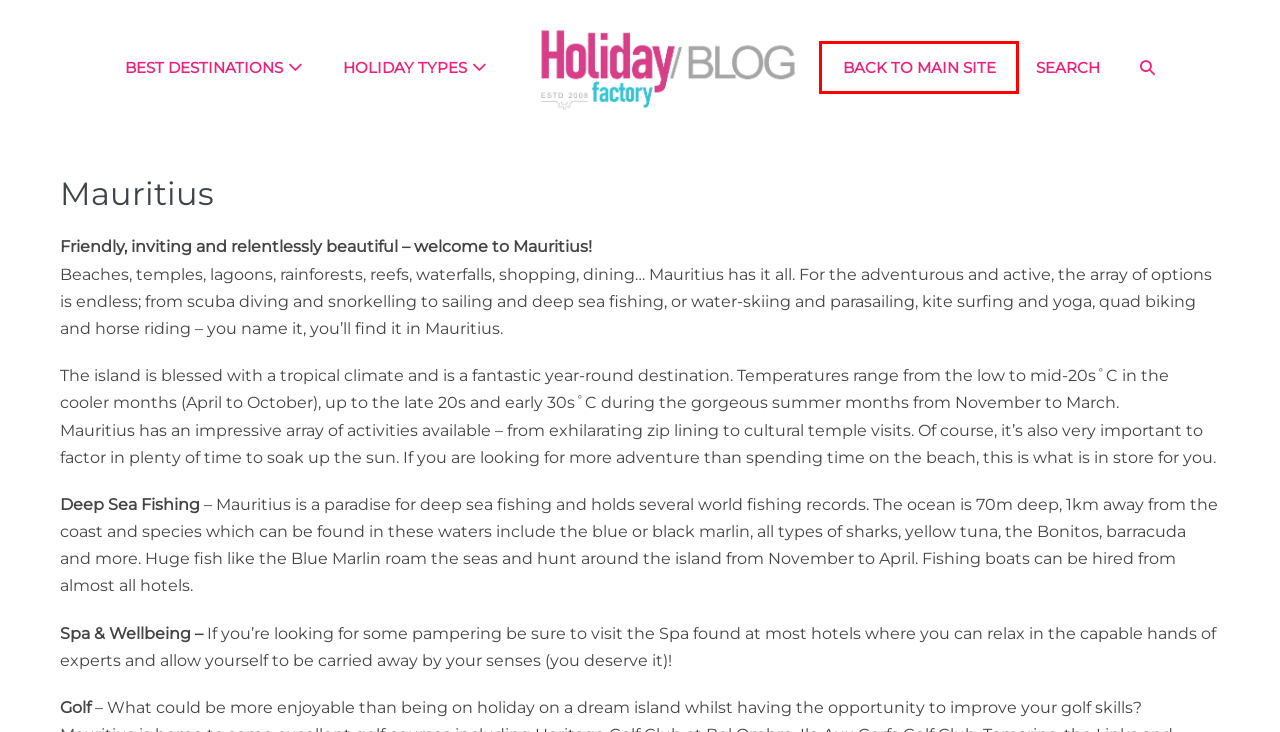Analyze the screenshot of a webpage with a red bounding box and select the webpage description that most accurately describes the new page resulting from clicking the element inside the red box. Here are the candidates:
A. Budget Holidays – The Holiday Factory
B. Travel Tips – The Holiday Factory
C. Family holidays – The Holiday Factory
D. Spotlight: 3* Veranda Tamarin Hotel – The Holiday Factory
E. Best Destinations – The Holiday Factory
F. The Holiday Factory – Blog
G. Golfing – The Holiday Factory
H. Diving – The Holiday Factory

B